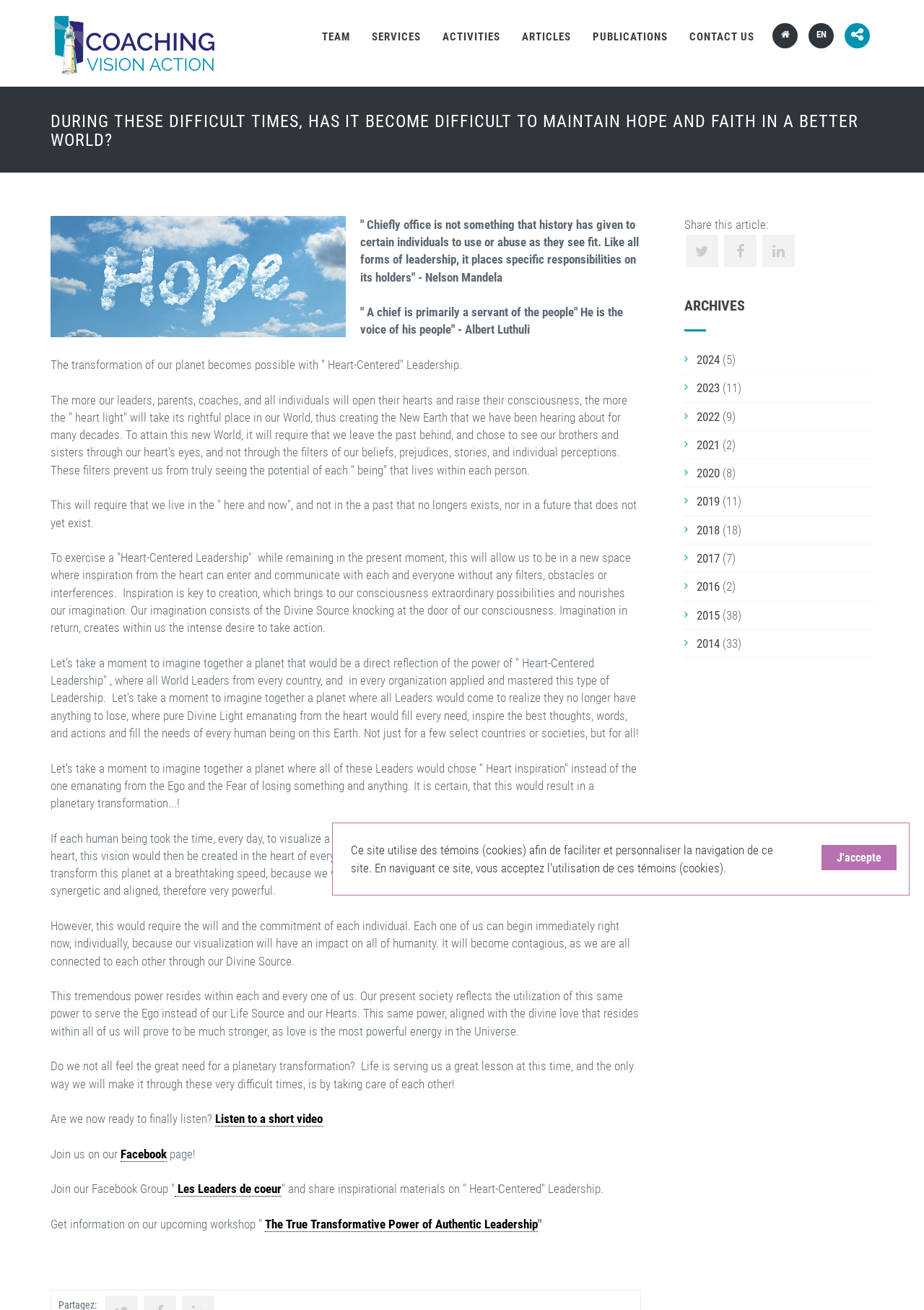Create a detailed description of the webpage's content and layout.

This webpage appears to be a blog or article page focused on the theme of "Heart-Centered" Leadership. At the top of the page, there is a navigation menu with links to "TEAM", "SERVICES", "ACTIVITIES", "ARTICLES", "PUBLICATIONS", and "CONTACT US". Below the navigation menu, there is a heading that reads "DURING THESE DIFFICULT TIMES, HAS IT BECOME DIFFICULT TO MAINTAIN HOPE AND FAITH IN A BETTER WORLD?".

To the left of the heading, there is an image related to the article, and below the heading, there are several paragraphs of text that discuss the concept of "Heart-Centered" Leadership and its potential to transform the world. The text includes quotes from Nelson Mandela and Albert Luthuli, and it emphasizes the importance of leaders opening their hearts and raising their consciousness to create a better world.

On the right side of the page, there is a section with links to social media platforms, including Facebook, and a call to action to join a Facebook group focused on "Heart-Centered" Leadership. There is also a link to a short video and a section with archives of past articles, organized by year.

At the bottom of the page, there is a section with links to share the article on various social media platforms, and a section with a list of past articles, organized by year, with the number of articles in each year listed in parentheses.

Overall, the page has a clean and simple design, with a focus on presenting the article's content in a clear and easy-to-read format.